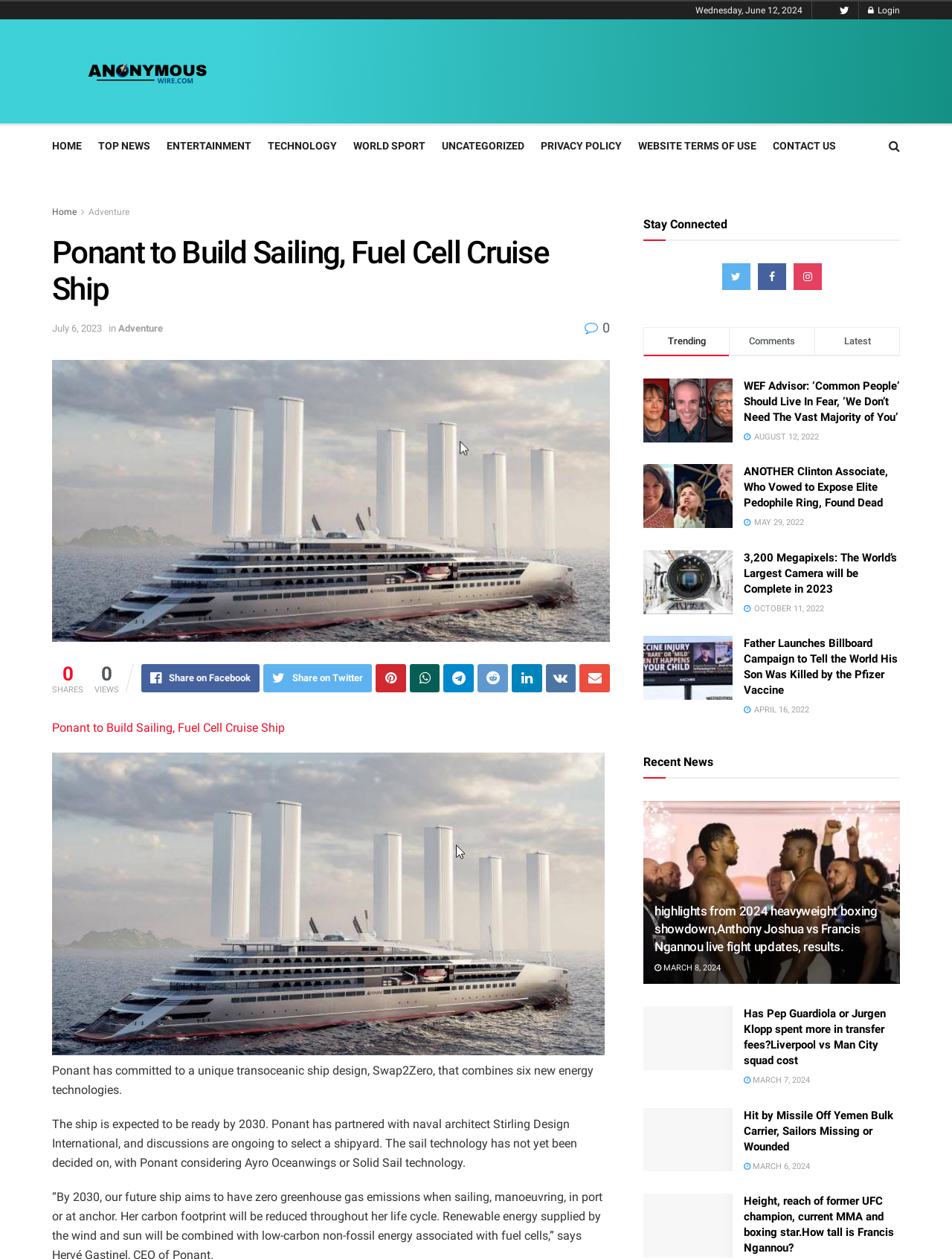How many recent news articles are listed on the webpage? Based on the image, give a response in one word or a short phrase.

3